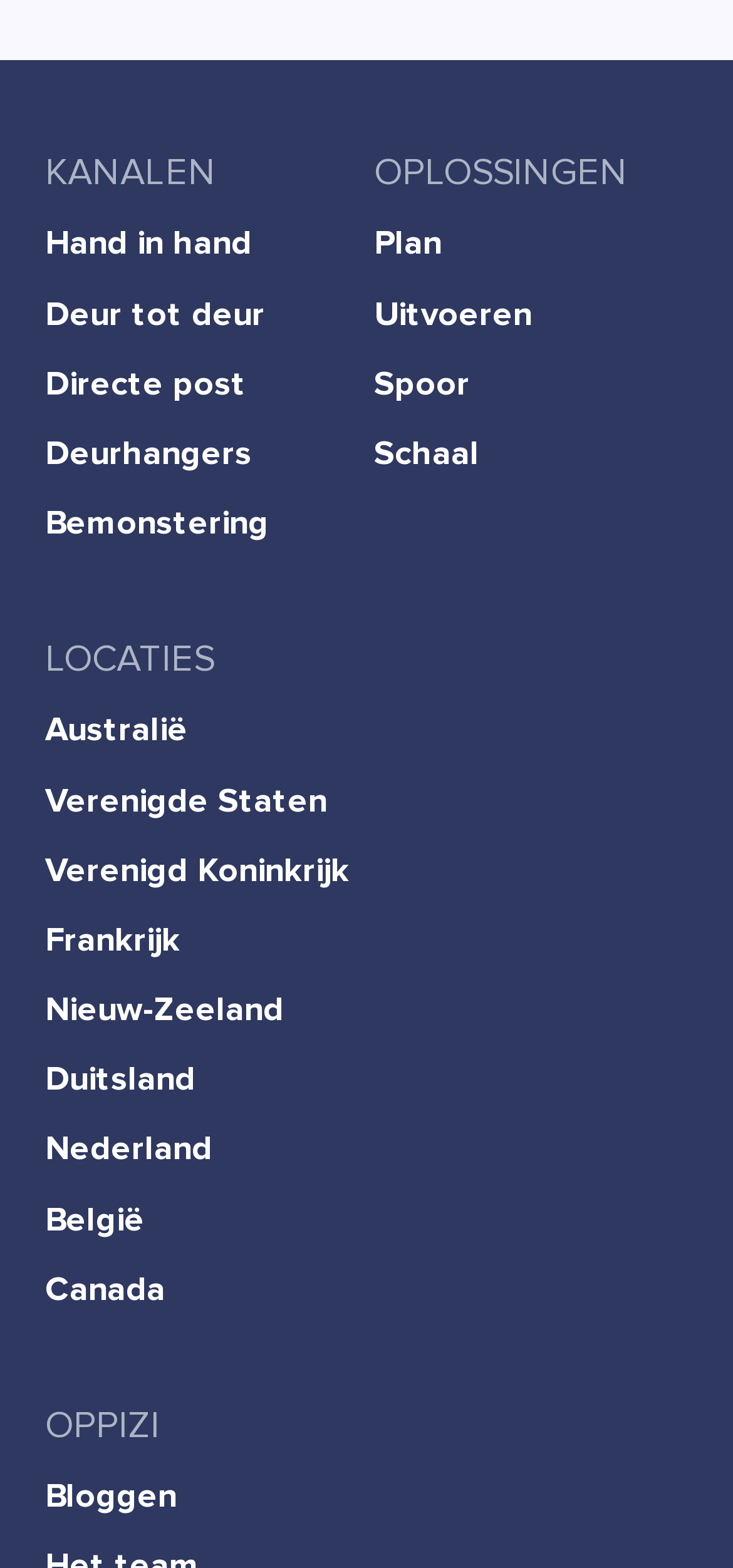Identify the bounding box coordinates for the element you need to click to achieve the following task: "Explore Australia". The coordinates must be four float values ranging from 0 to 1, formatted as [left, top, right, bottom].

[0.062, 0.451, 0.938, 0.481]